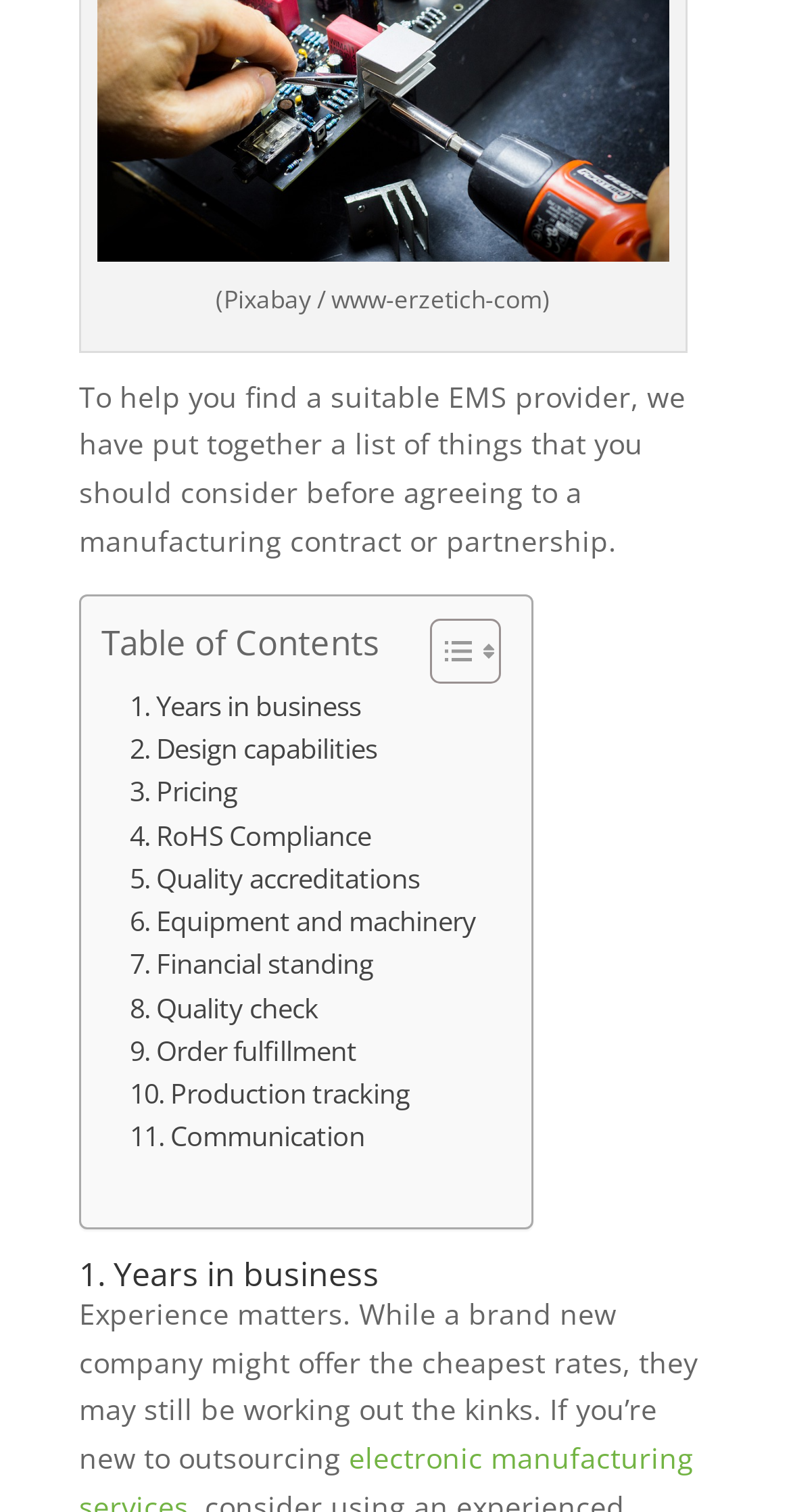Determine the bounding box coordinates for the region that must be clicked to execute the following instruction: "Explore 11. Communication".

[0.164, 0.739, 0.462, 0.767]